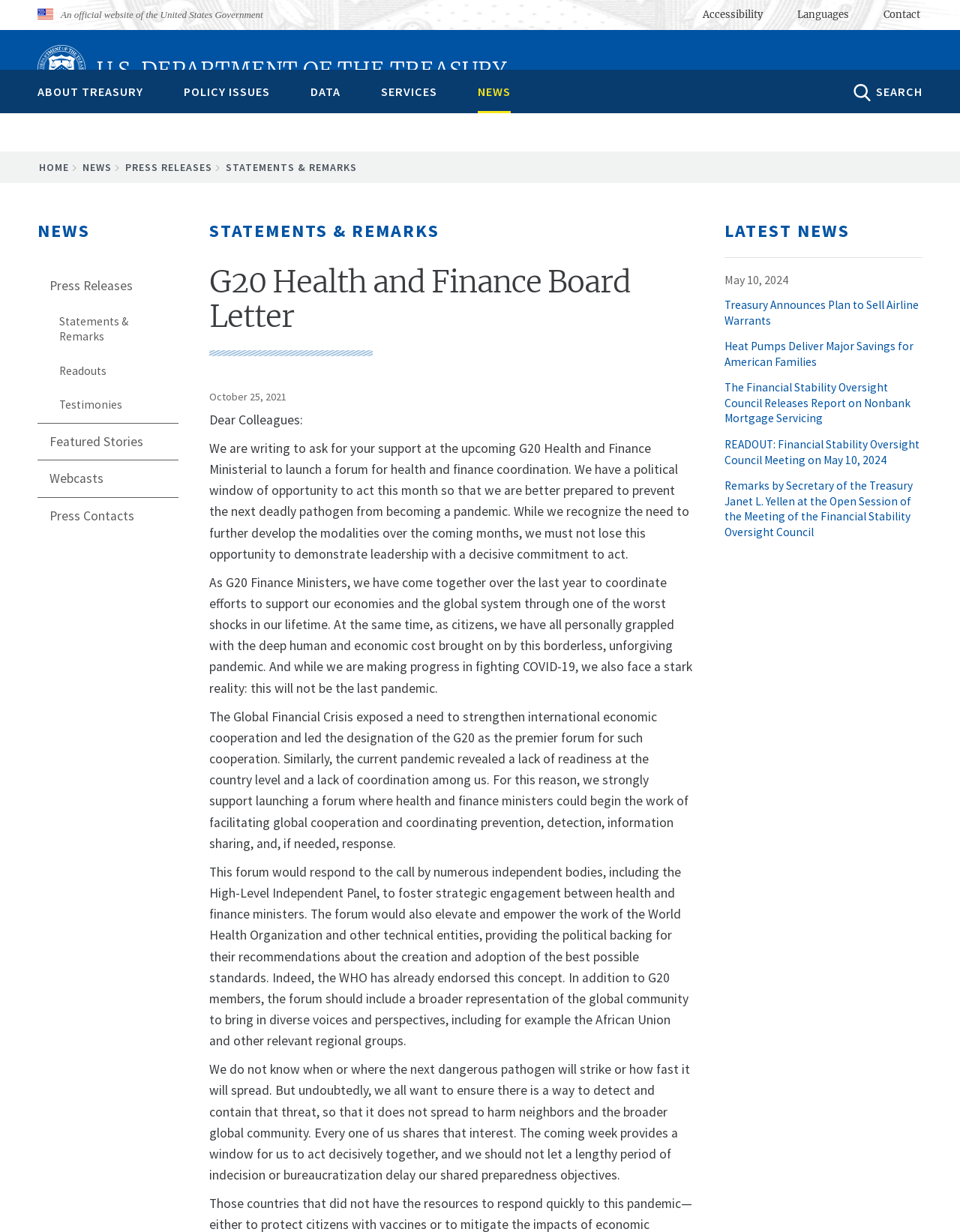Please analyze the image and provide a thorough answer to the question:
What is the date of the G20 Health and Finance Board Letter?

I found the answer by looking at the time element under the heading element 'G20 Health and Finance Board Letter' which indicates the date of the letter.